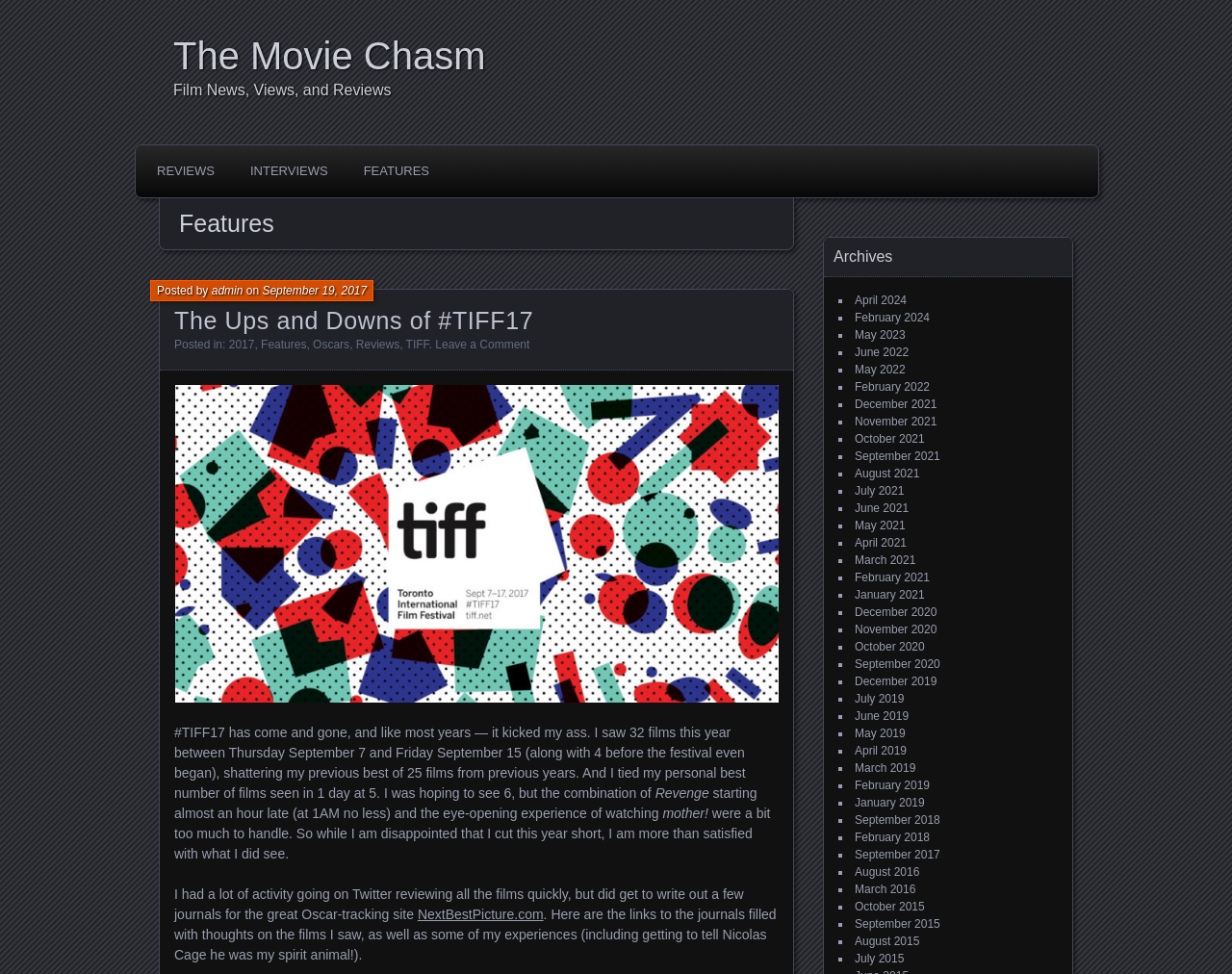Find the bounding box coordinates of the element to click in order to complete this instruction: "Browse the archives for April 2024". The bounding box coordinates must be four float numbers between 0 and 1, denoted as [left, top, right, bottom].

[0.694, 0.301, 0.736, 0.315]